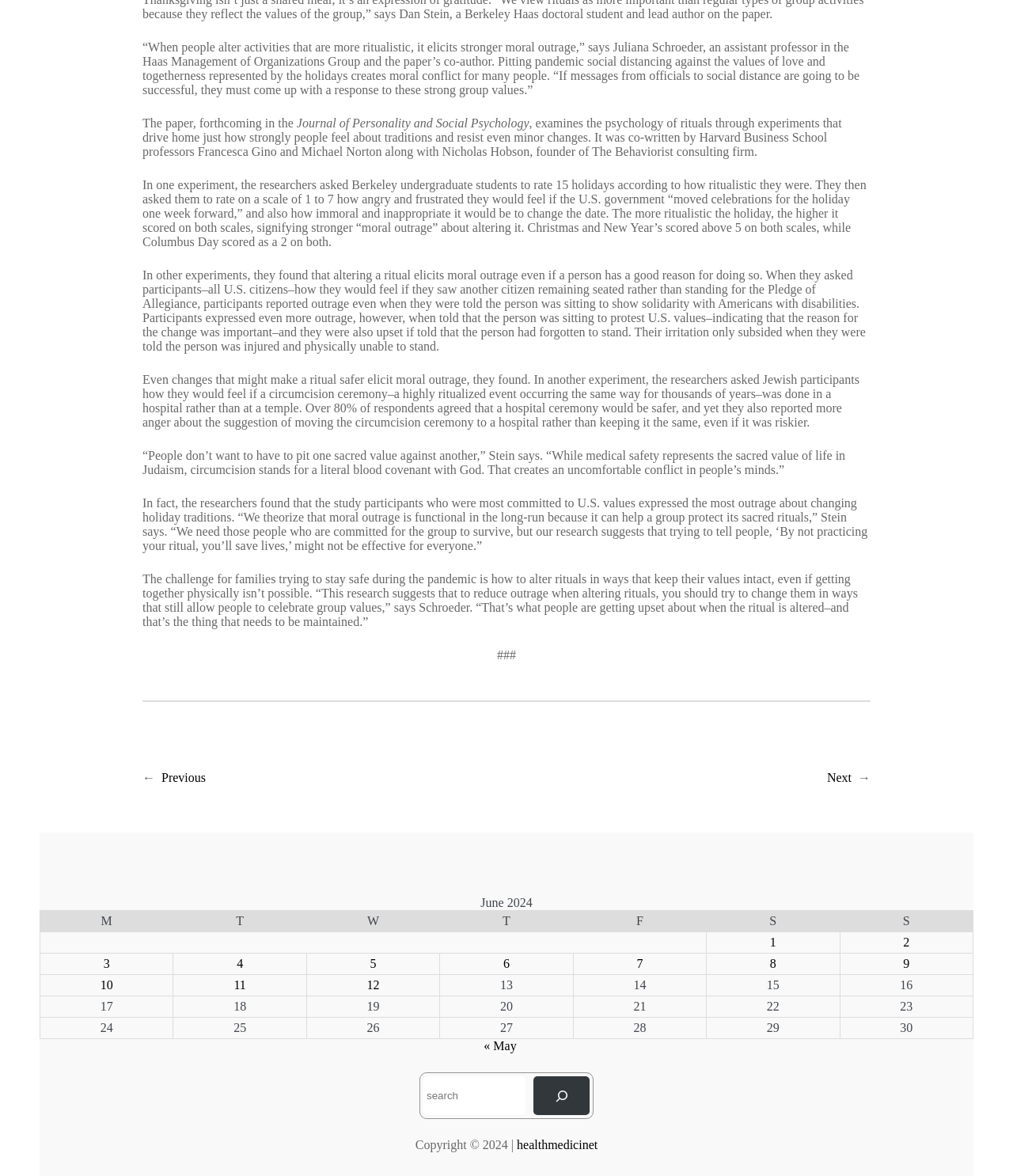Given the element description "name="s" placeholder="search"", identify the bounding box of the corresponding UI element.

[0.418, 0.915, 0.519, 0.948]